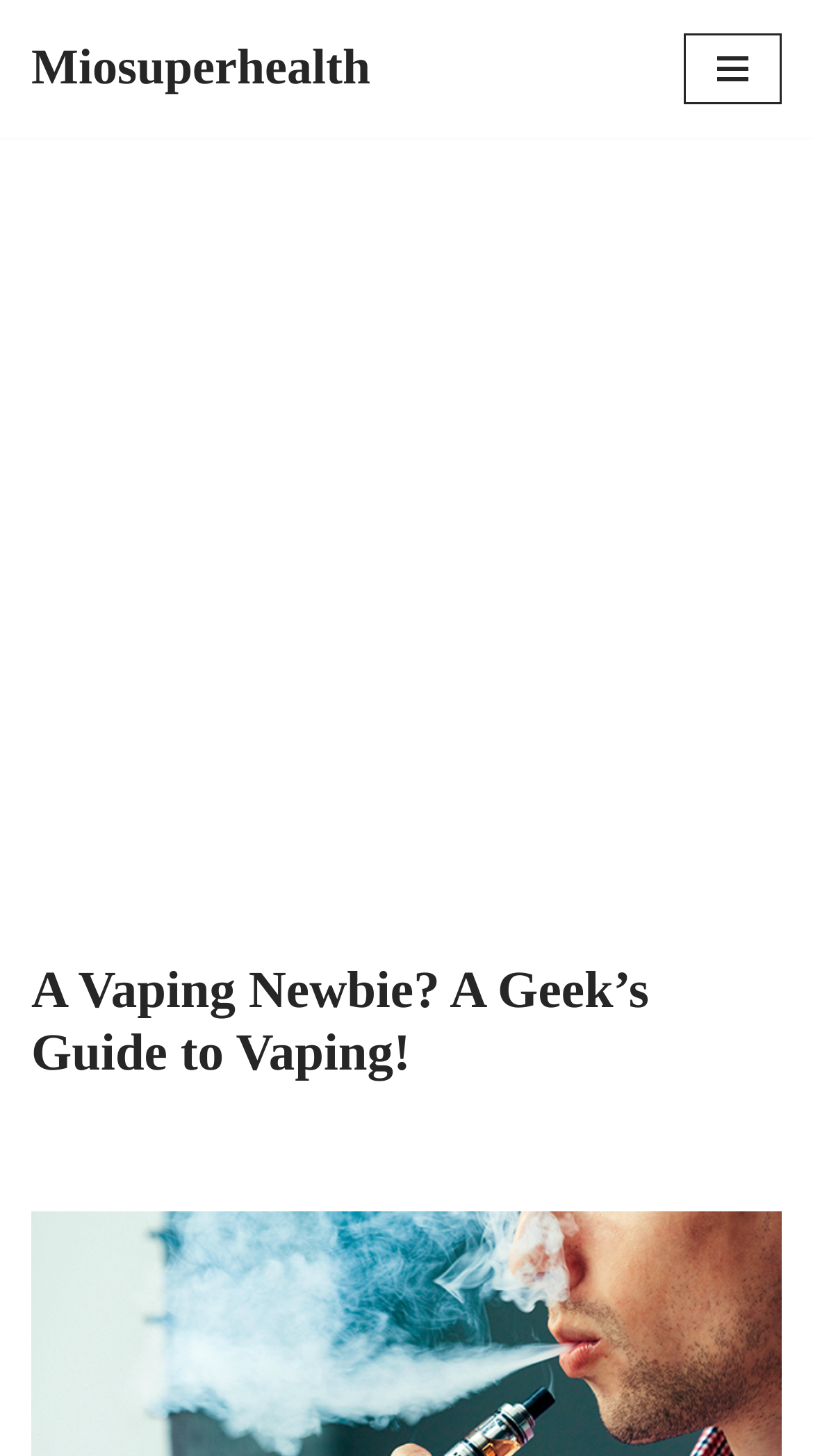Given the element description, predict the bounding box coordinates in the format (top-left x, top-left y, bottom-right x, bottom-right y), using floating point numbers between 0 and 1: March 2022

None